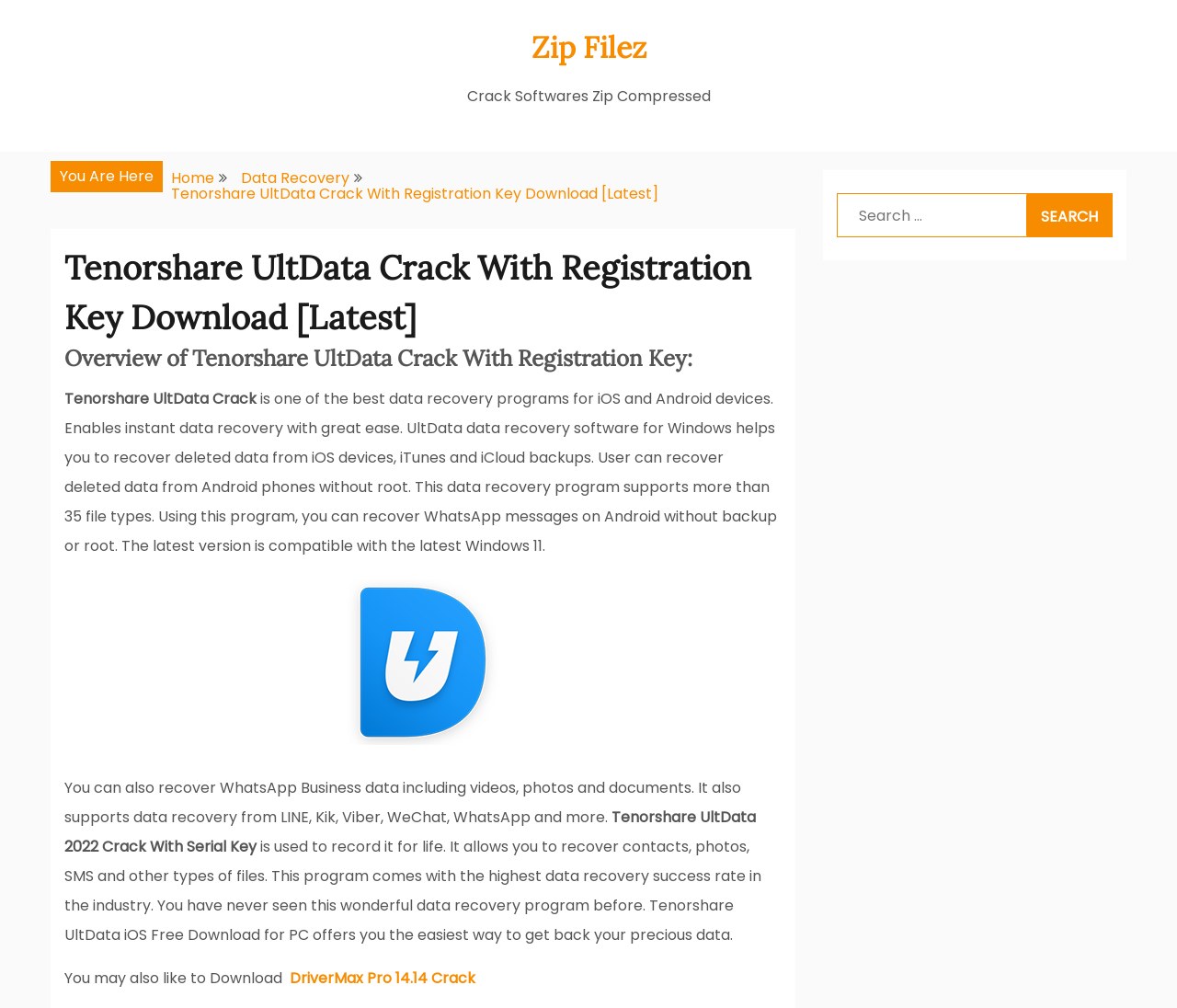What is the highest data recovery success rate in the industry?
Based on the image, answer the question with as much detail as possible.

I found the answer by reading the static text 'This program comes with the highest data recovery success rate in the industry.' which is a part of the webpage's content.